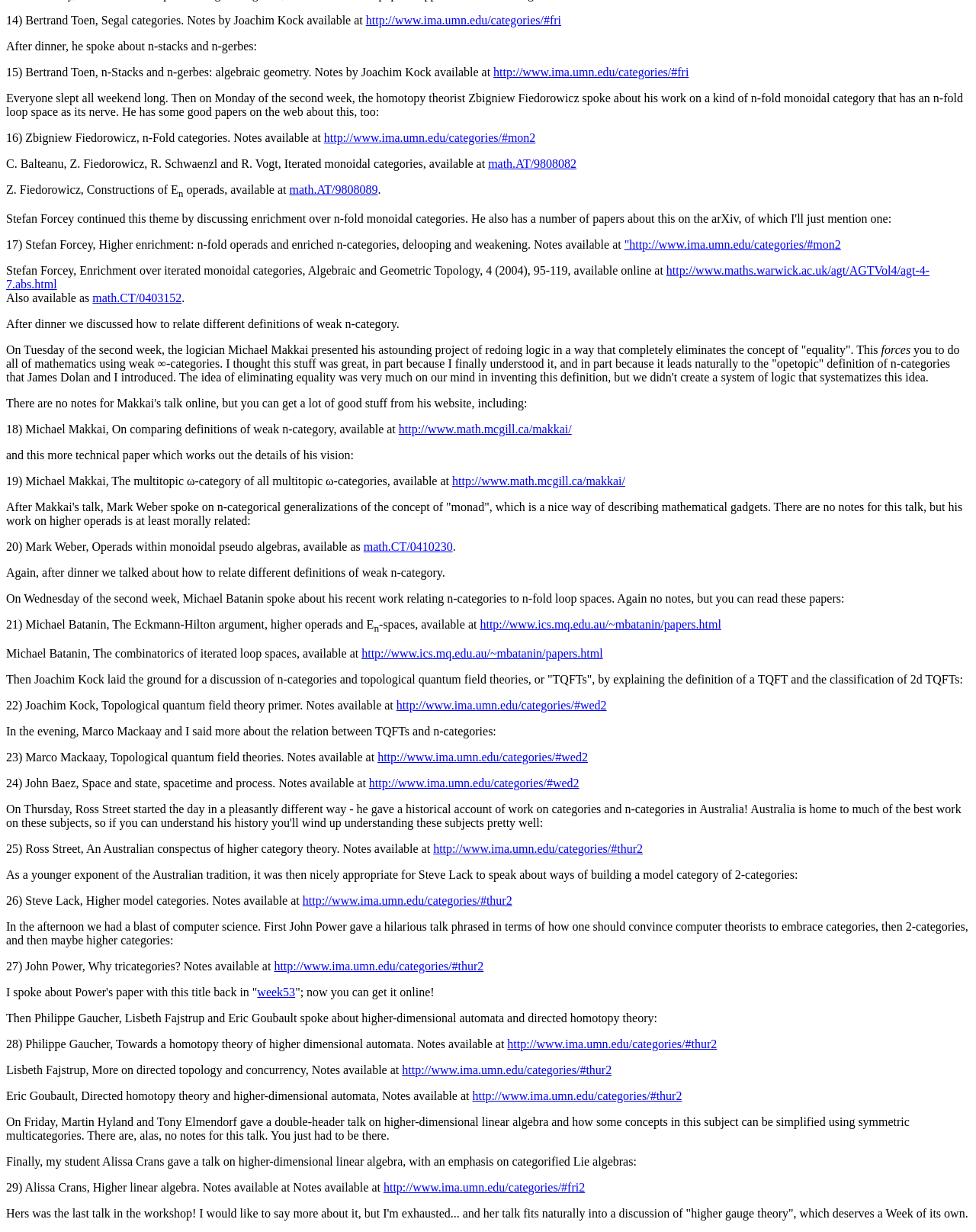Determine the bounding box coordinates of the region that needs to be clicked to achieve the task: "view Michael Makkai's paper on the multitopic ω-category of all multitopic ω-categories".

[0.463, 0.385, 0.641, 0.396]